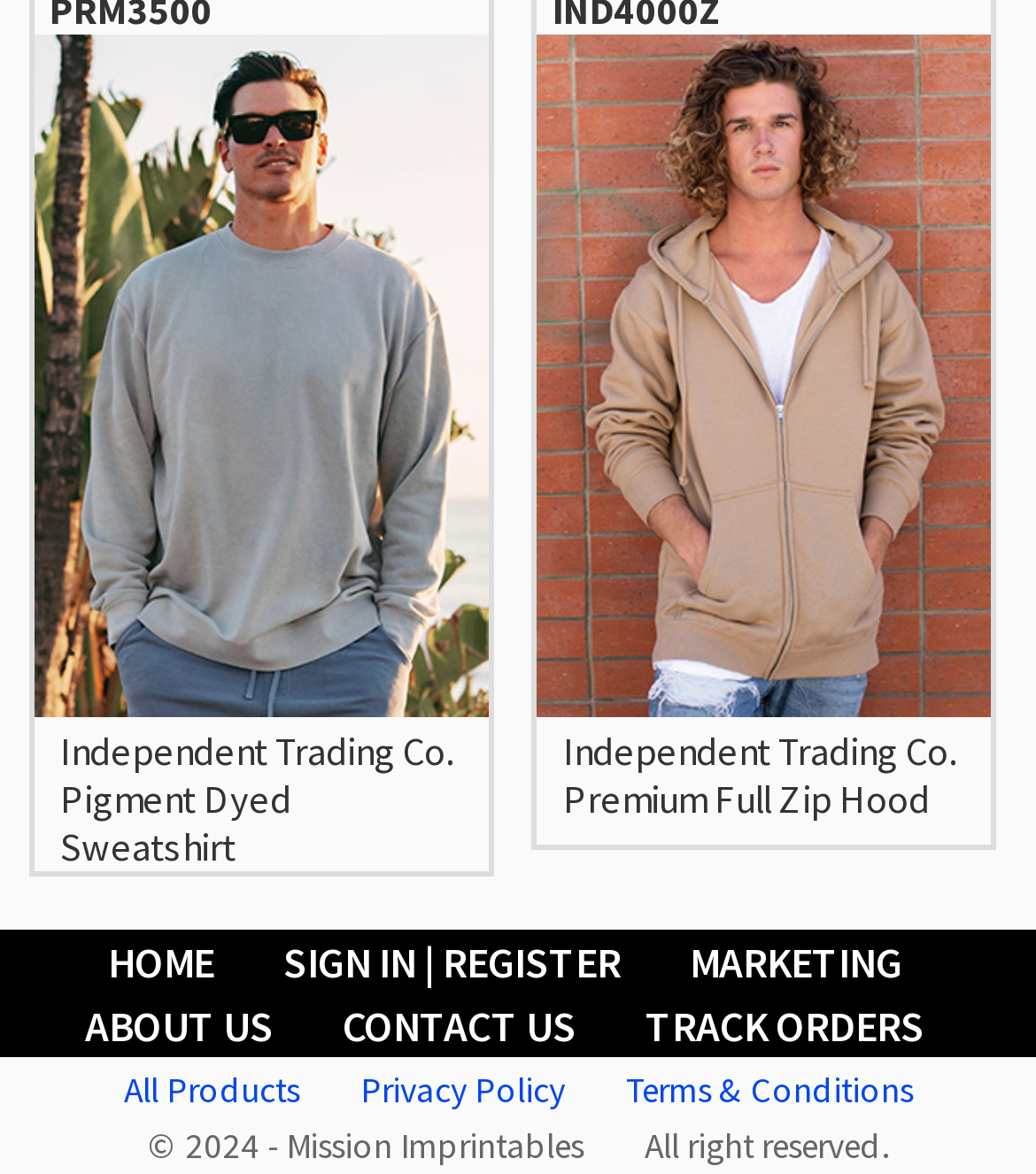Using the provided element description: "Sign In | Register", determine the bounding box coordinates of the corresponding UI element in the screenshot.

[0.247, 0.792, 0.624, 0.846]